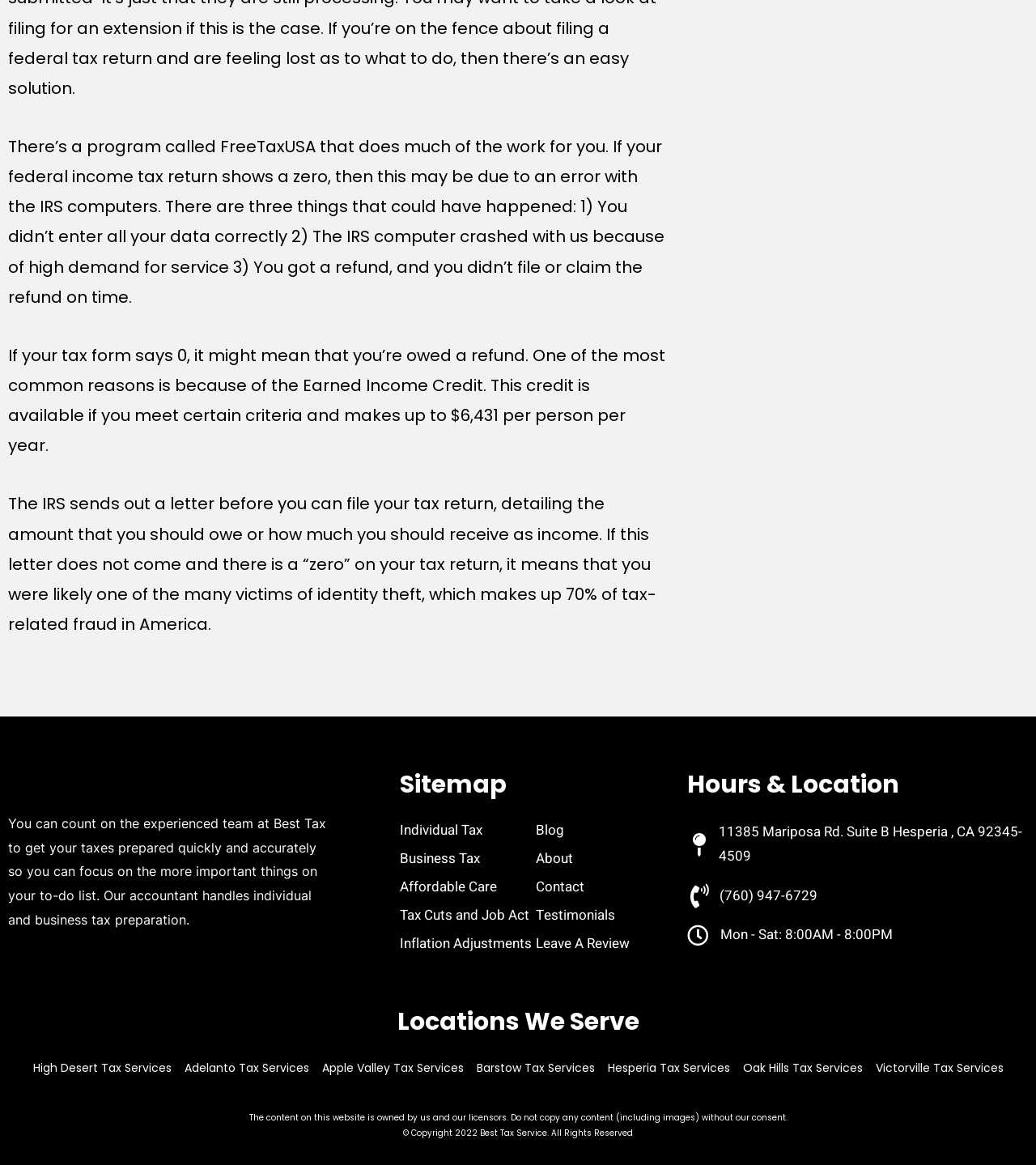Please determine the bounding box coordinates for the UI element described here. Use the format (top-left x, top-left y, bottom-right x, bottom-right y) with values bounded between 0 and 1: Leave A Review

[0.517, 0.801, 0.607, 0.819]